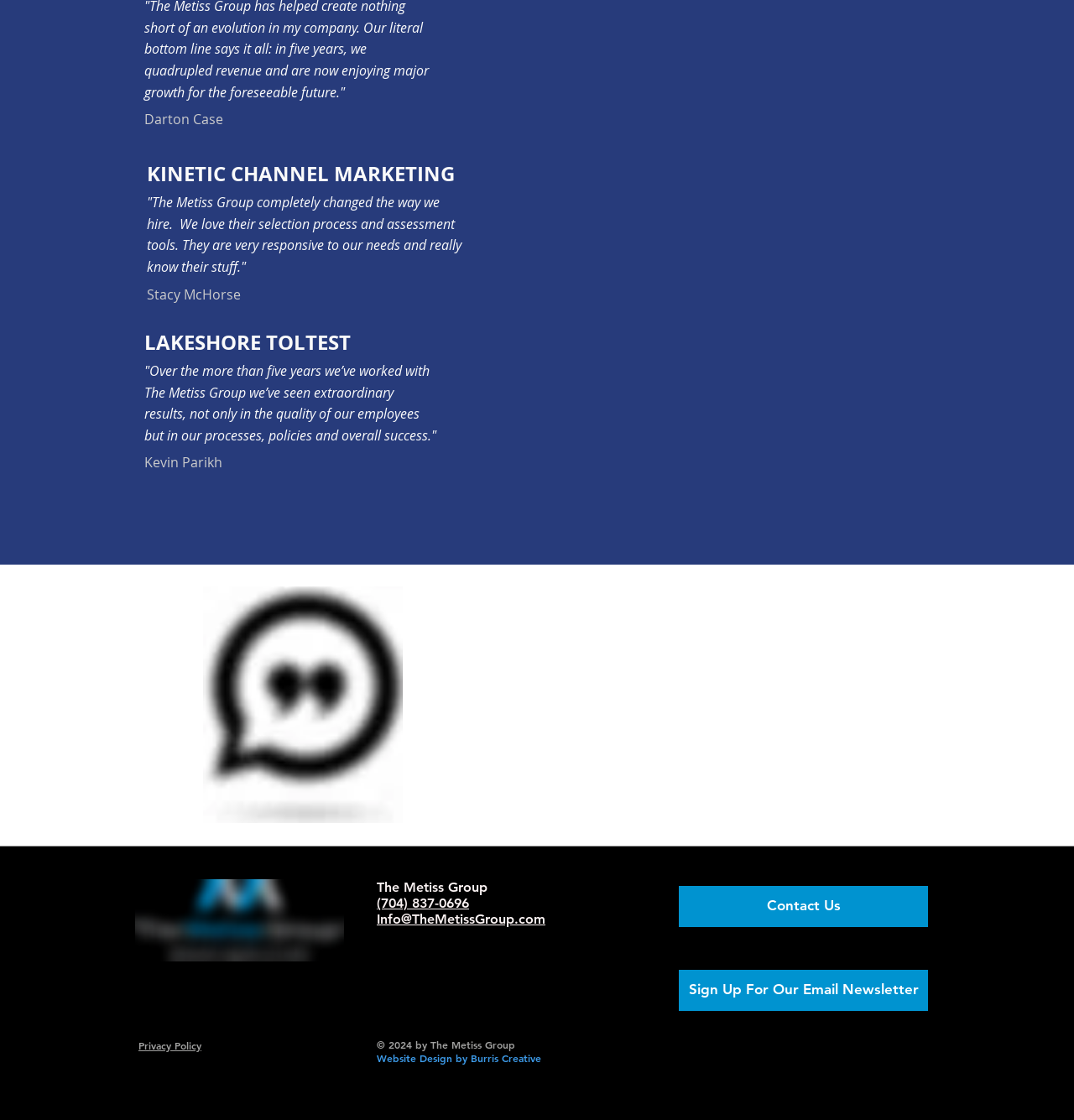Could you find the bounding box coordinates of the clickable area to complete this instruction: "Click Get Started"?

[0.0, 0.505, 1.0, 0.521]